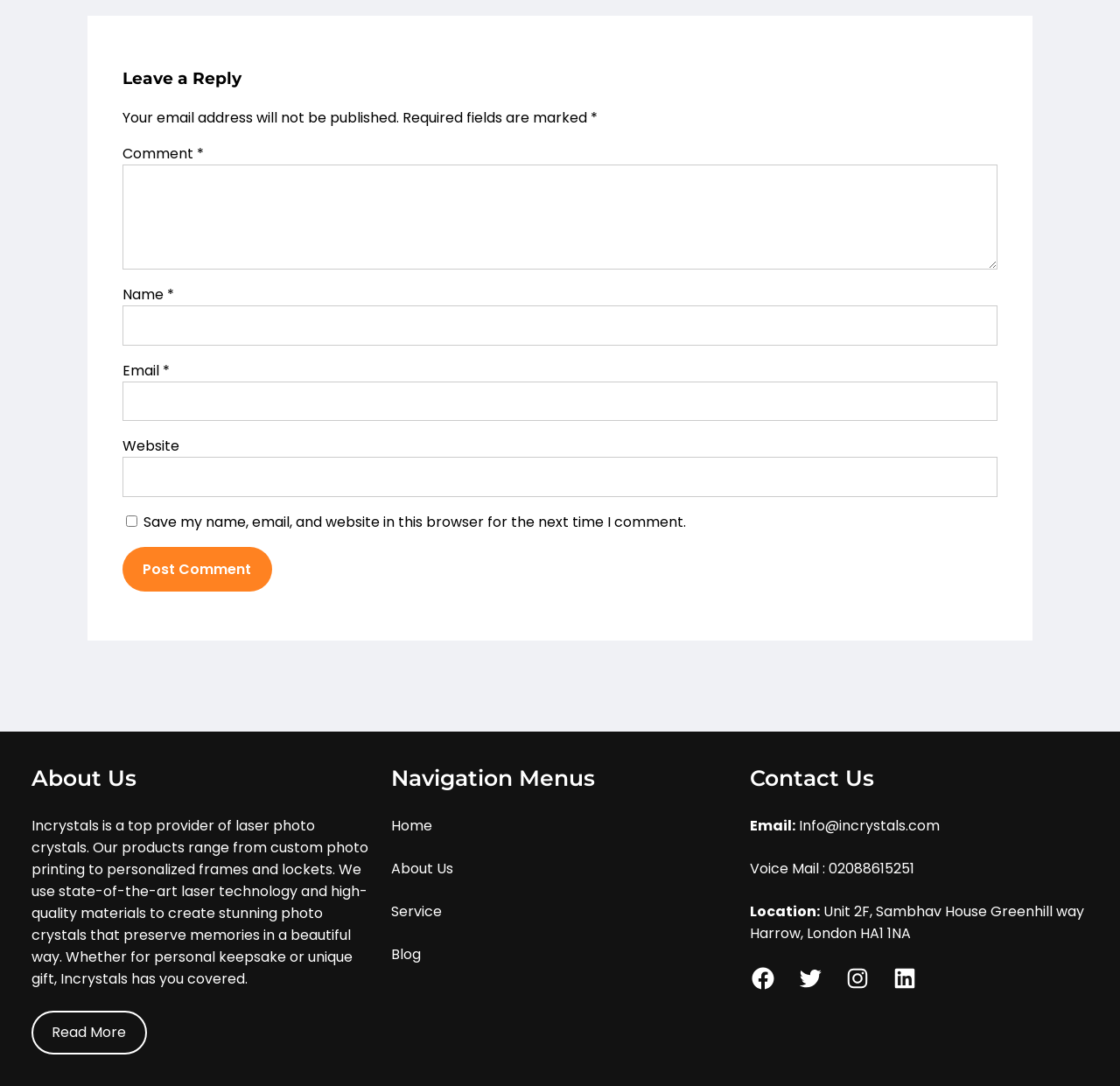Determine the bounding box coordinates for the area that should be clicked to carry out the following instruction: "Contact us through email".

[0.71, 0.751, 0.839, 0.769]